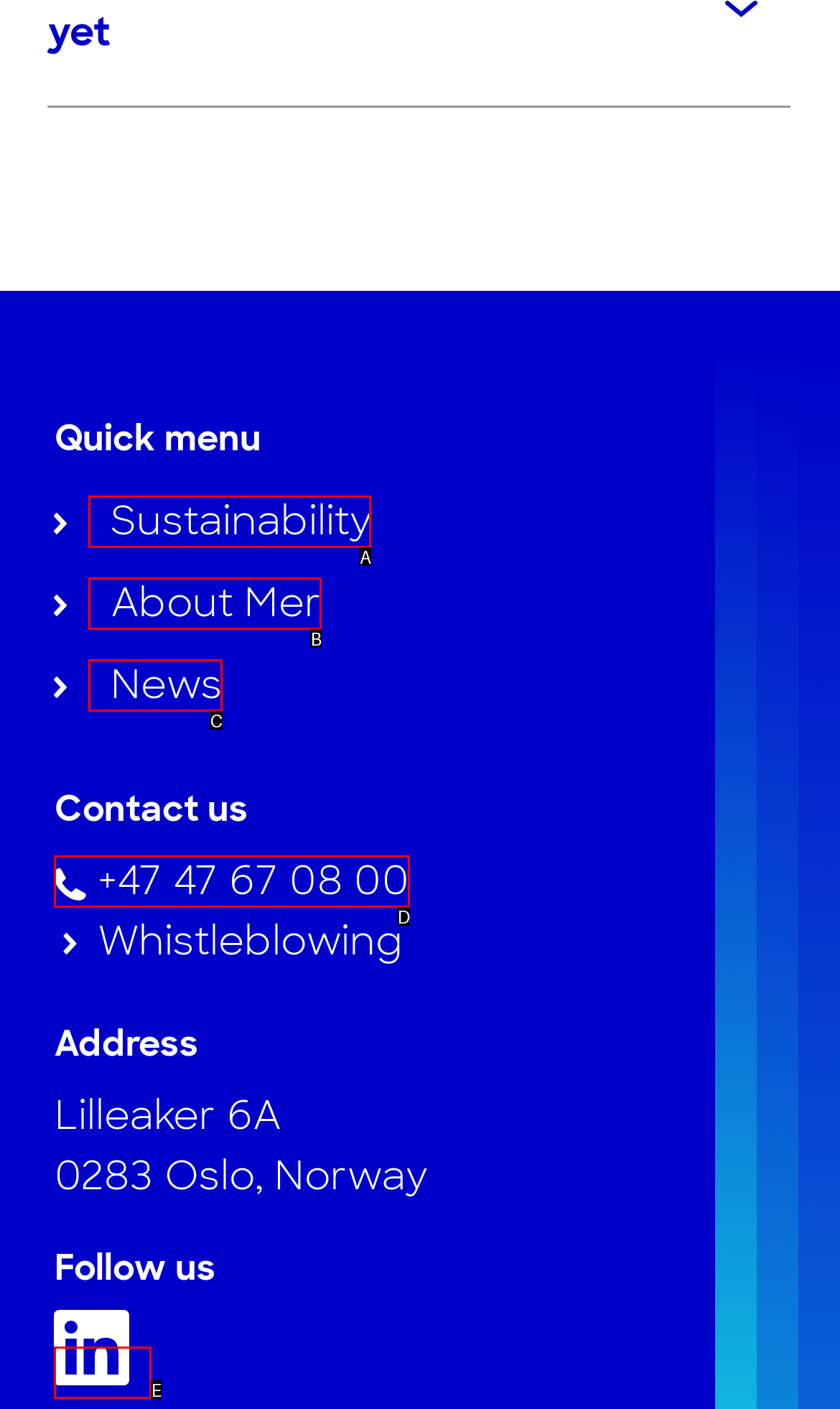Based on the description: About Mer, select the HTML element that best fits. Reply with the letter of the correct choice from the options given.

B